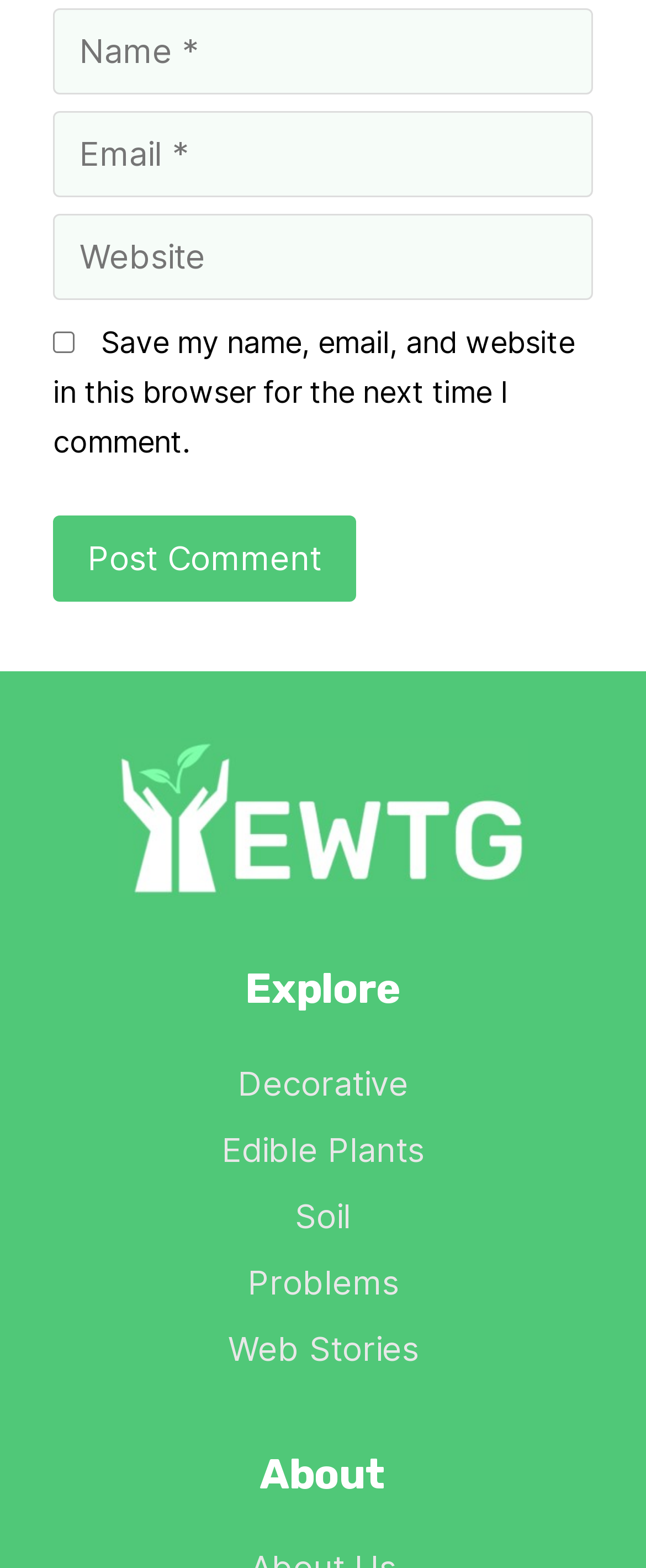Determine the bounding box coordinates for the HTML element mentioned in the following description: "Decorative". The coordinates should be a list of four floats ranging from 0 to 1, represented as [left, top, right, bottom].

[0.368, 0.679, 0.632, 0.704]